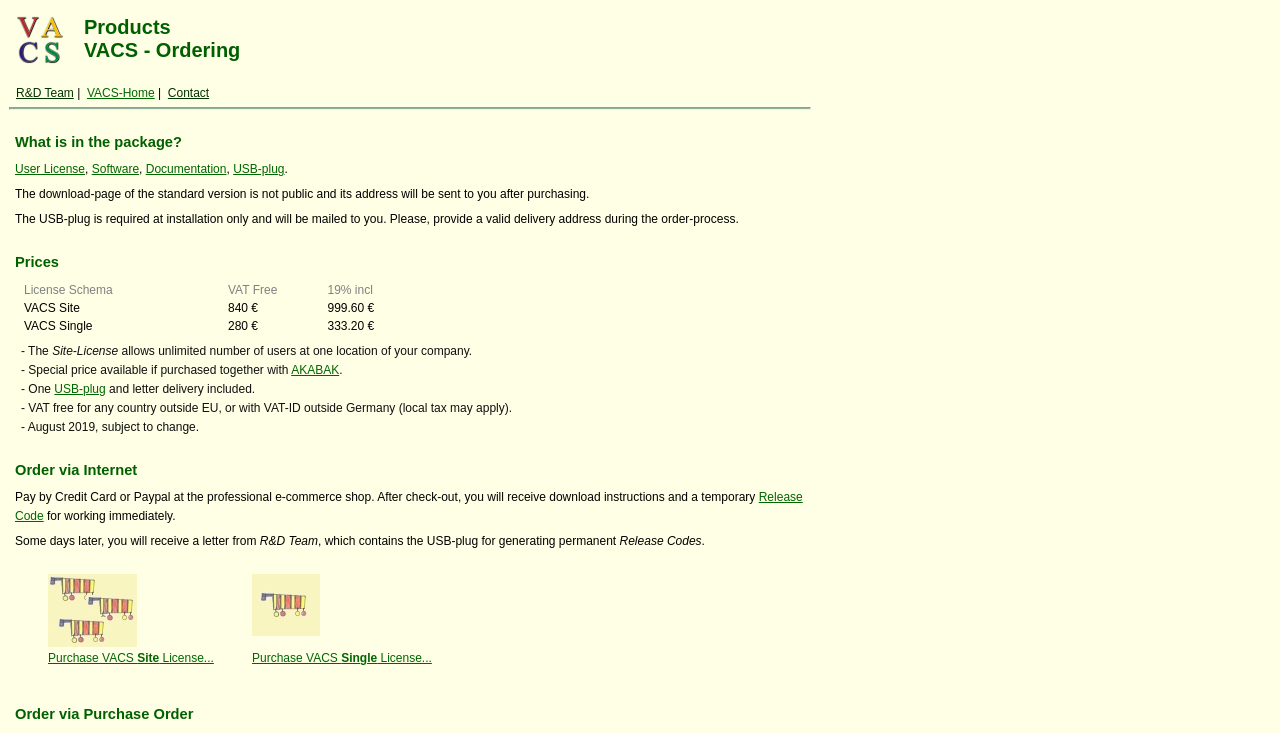Determine the bounding box coordinates of the element that should be clicked to execute the following command: "Click on the 'Purchase VACS Site License...' button".

[0.038, 0.888, 0.167, 0.907]